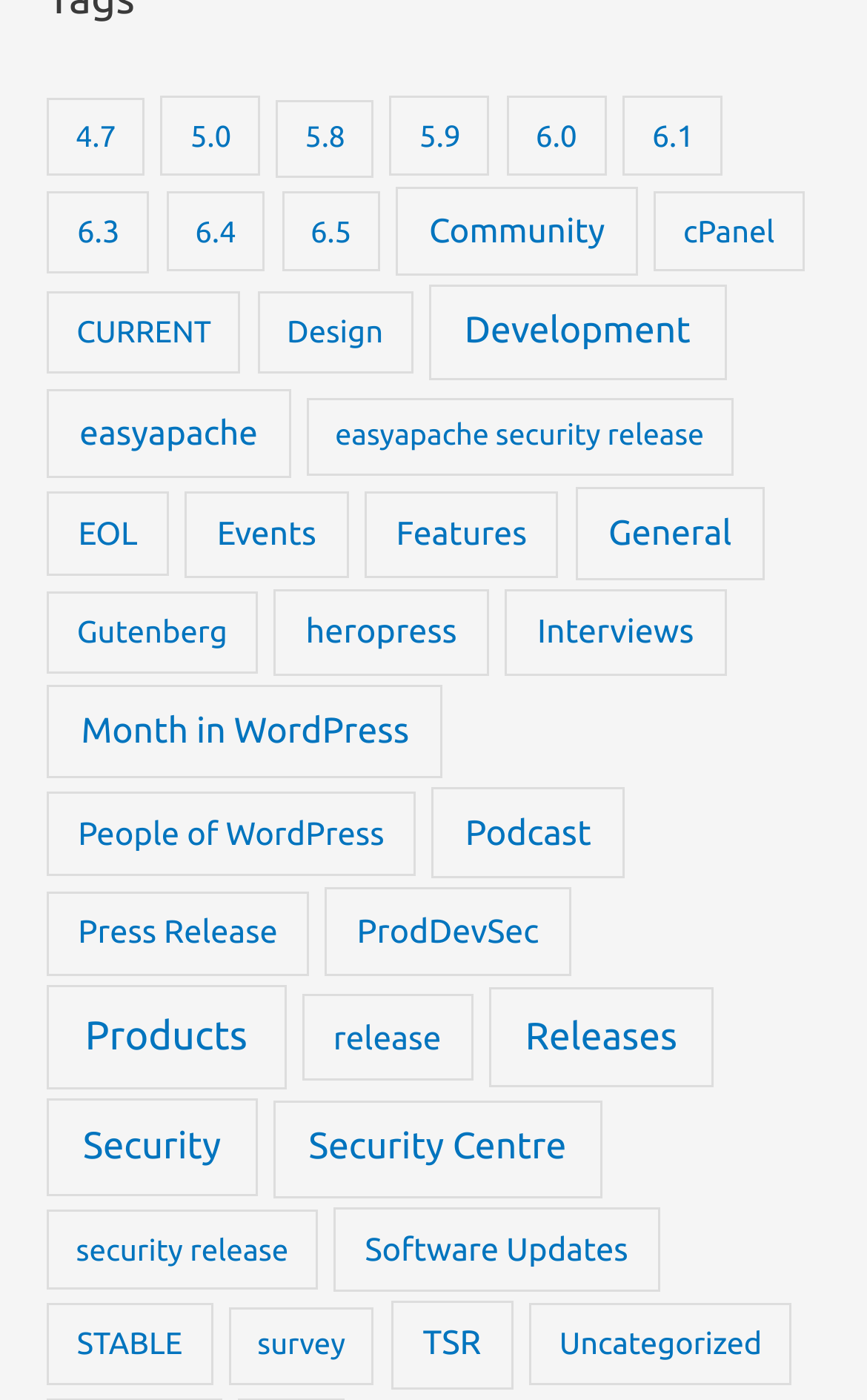Identify the bounding box coordinates of the element to click to follow this instruction: 'Learn about WordPress Development'. Ensure the coordinates are four float values between 0 and 1, provided as [left, top, right, bottom].

[0.495, 0.203, 0.837, 0.272]